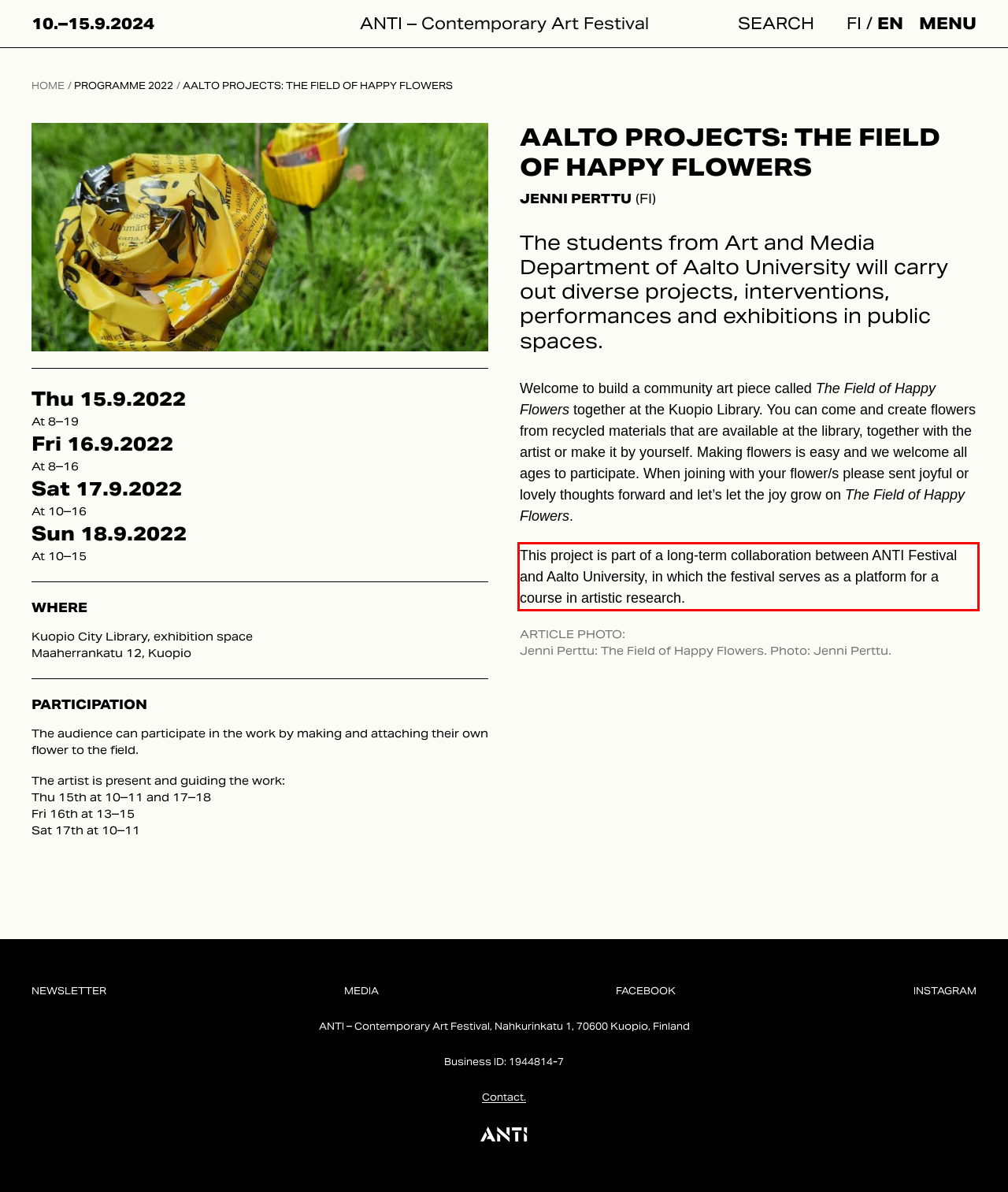Identify the text inside the red bounding box on the provided webpage screenshot by performing OCR.

This project is part of a long-term collaboration between ANTI Festival and Aalto University, in which the festival serves as a platform for a course in artistic research.